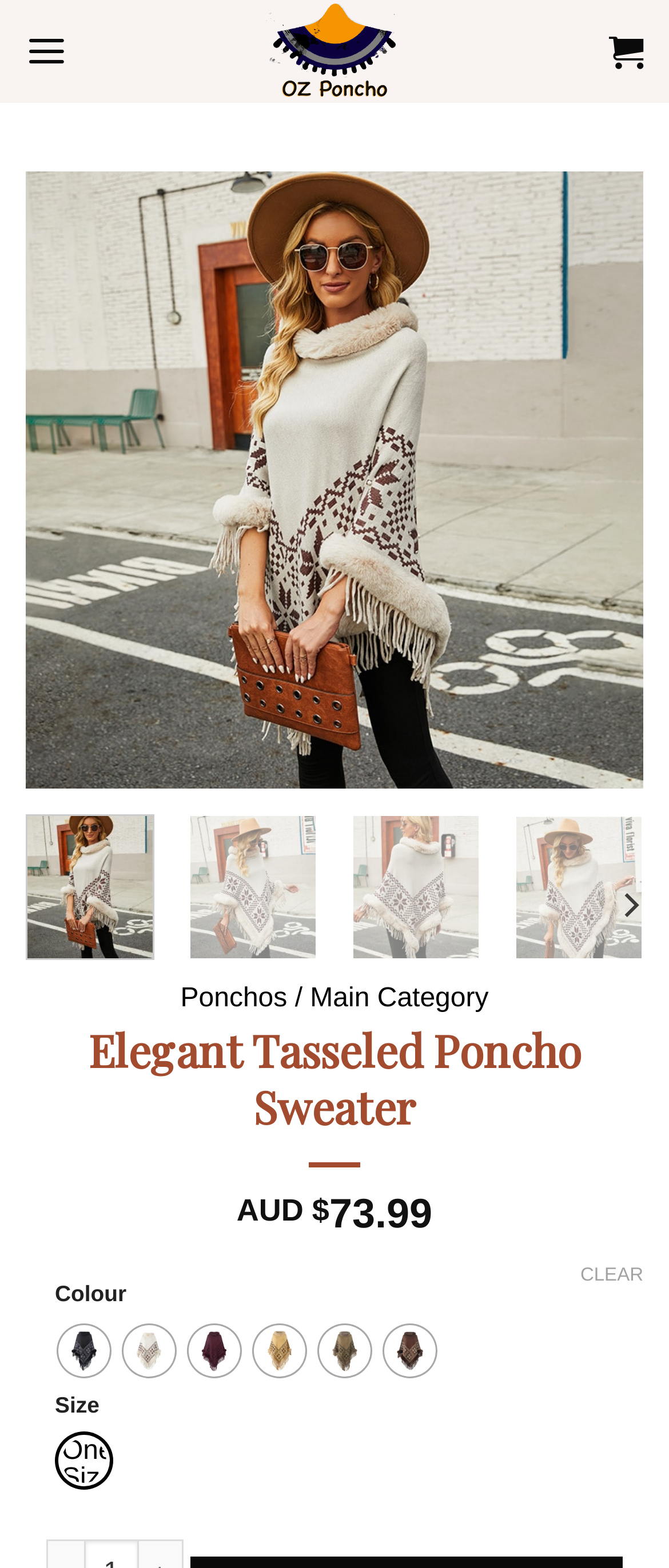Please identify the bounding box coordinates of the region to click in order to complete the given instruction: "Choose the Black colour option". The coordinates should be four float numbers between 0 and 1, i.e., [left, top, right, bottom].

[0.087, 0.845, 0.164, 0.878]